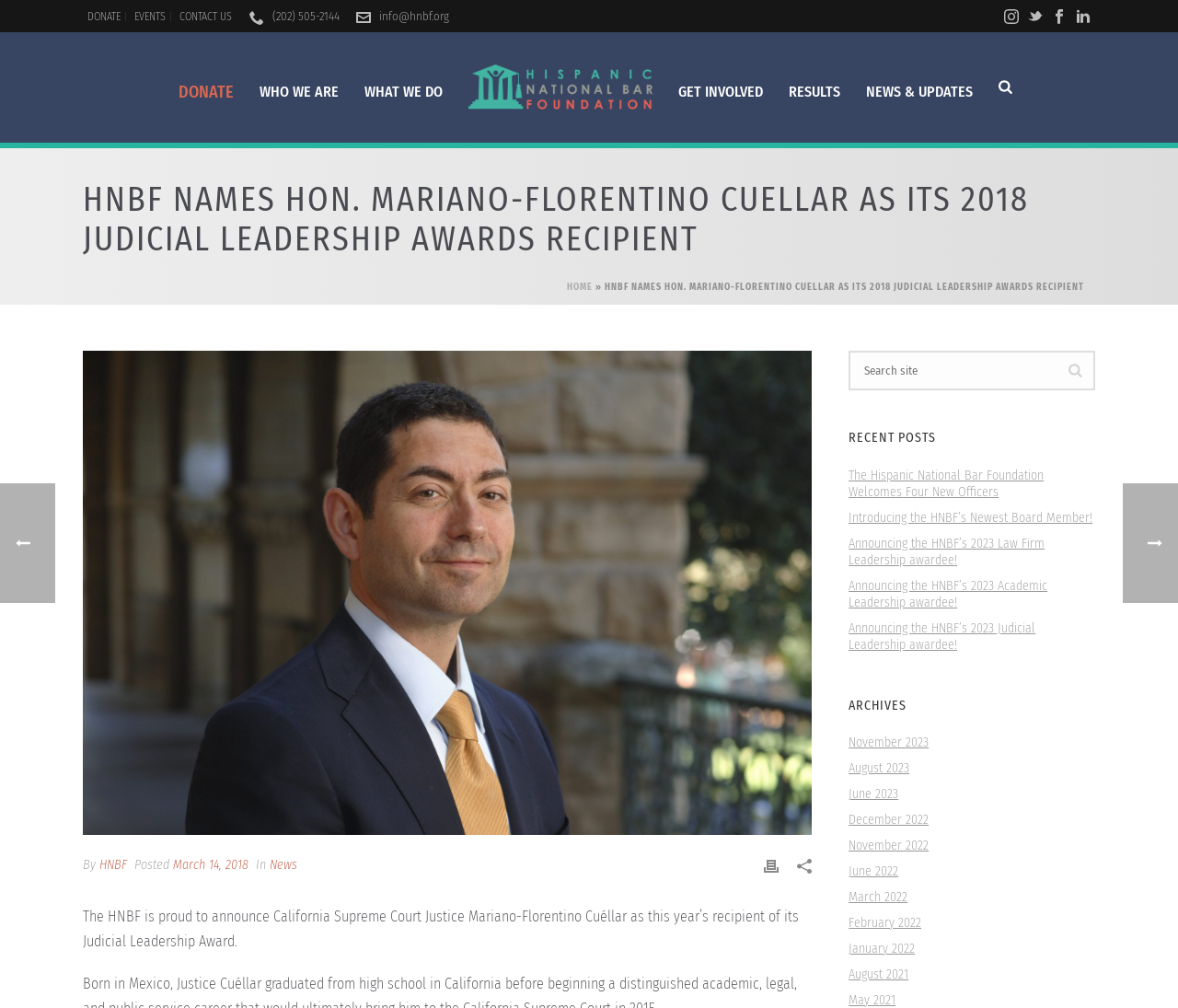Please mark the clickable region by giving the bounding box coordinates needed to complete this instruction: "Search for something on the site".

[0.72, 0.348, 0.93, 0.388]